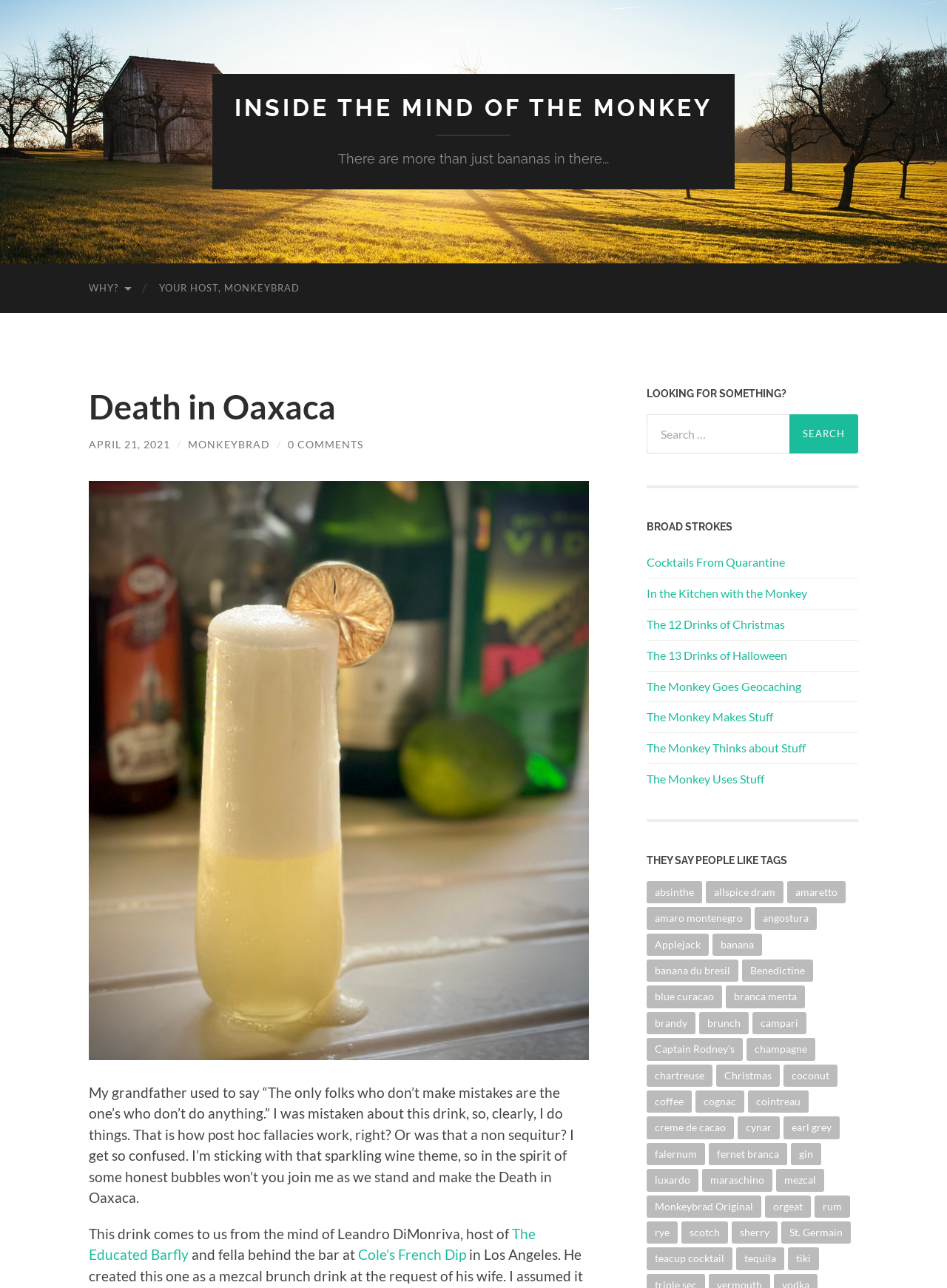Determine the bounding box coordinates for the area that should be clicked to carry out the following instruction: "Read the 'Death in Oaxaca' post".

[0.094, 0.3, 0.622, 0.331]